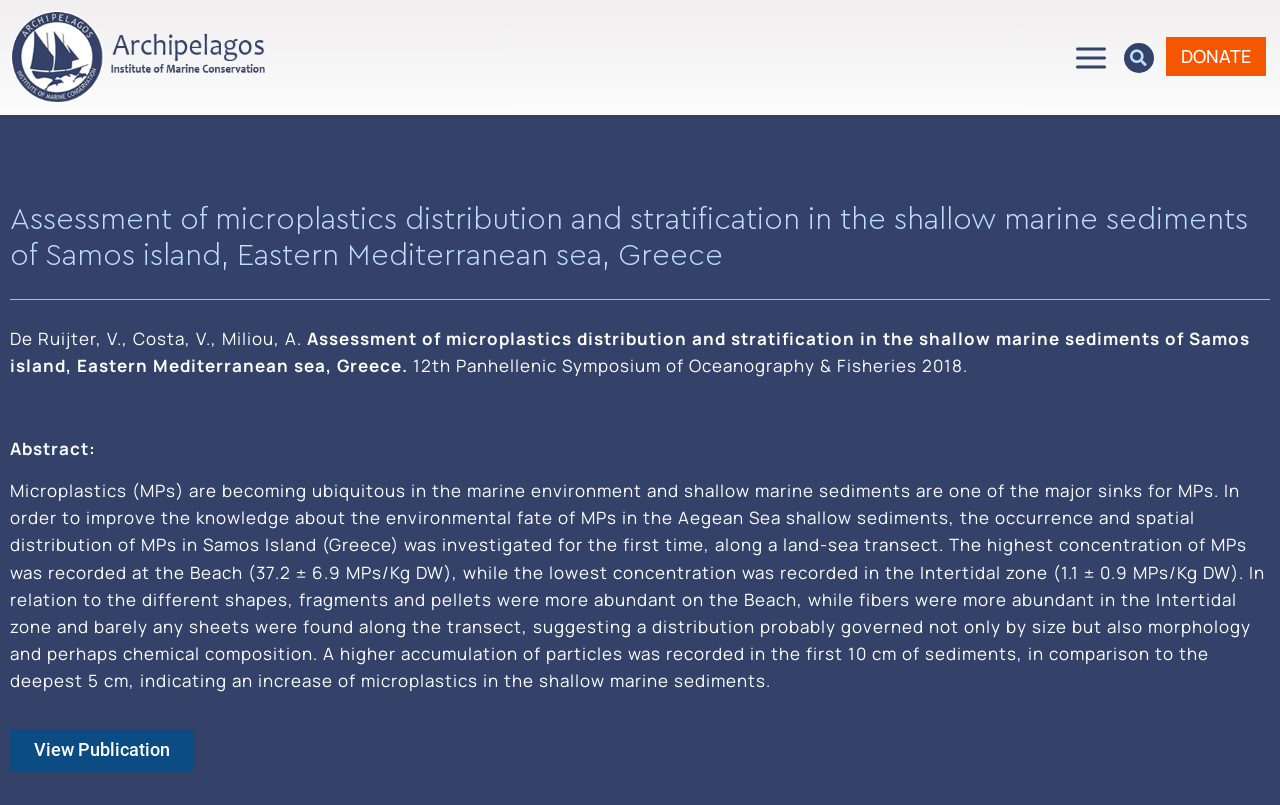What is the purpose of the research?
Answer the question in a detailed and comprehensive manner.

The purpose of the research is to improve the knowledge about the environmental fate of microplastics in the Aegean Sea shallow sediments, as mentioned in the webpage content.